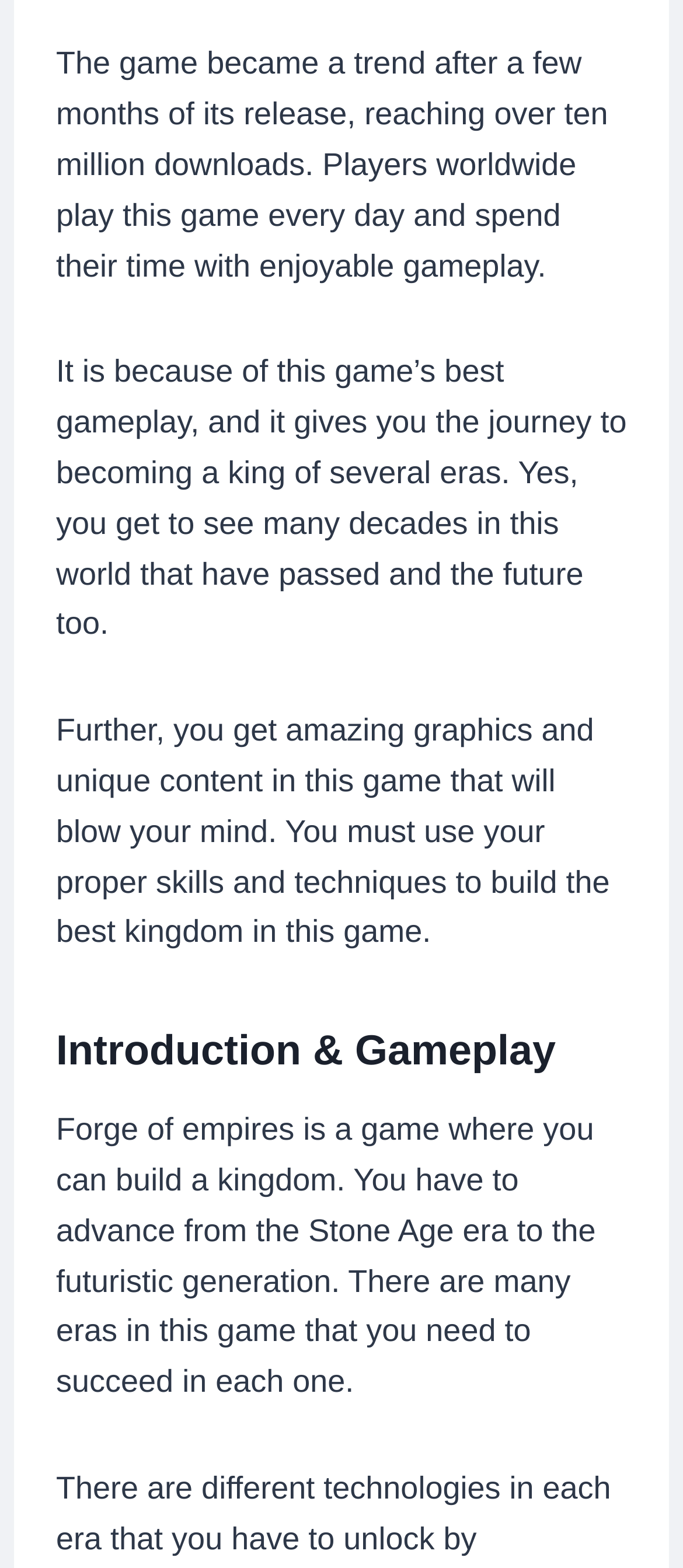What is the game about?
Refer to the screenshot and answer in one word or phrase.

Building a kingdom